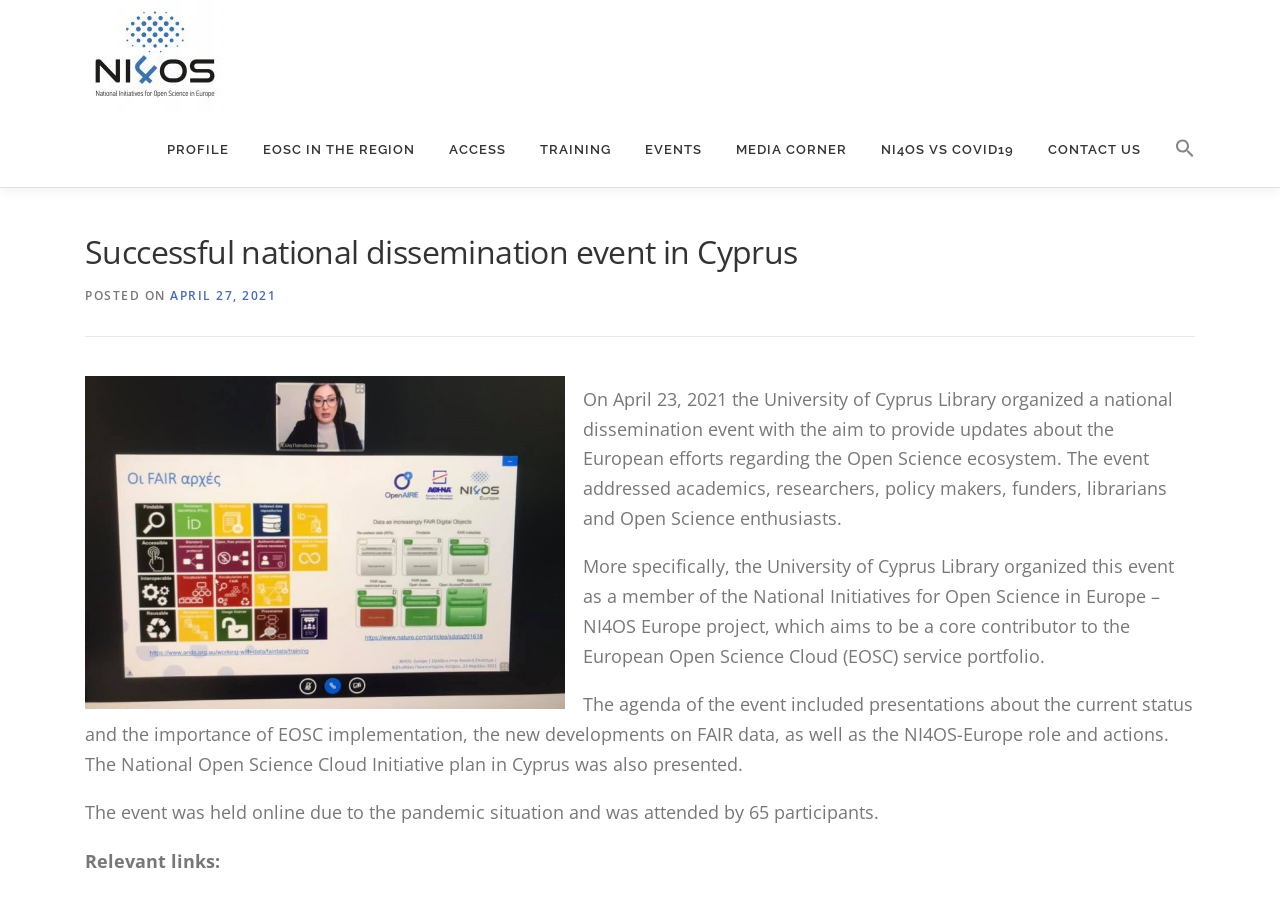Determine the bounding box coordinates for the region that must be clicked to execute the following instruction: "search for something".

[0.905, 0.124, 0.934, 0.177]